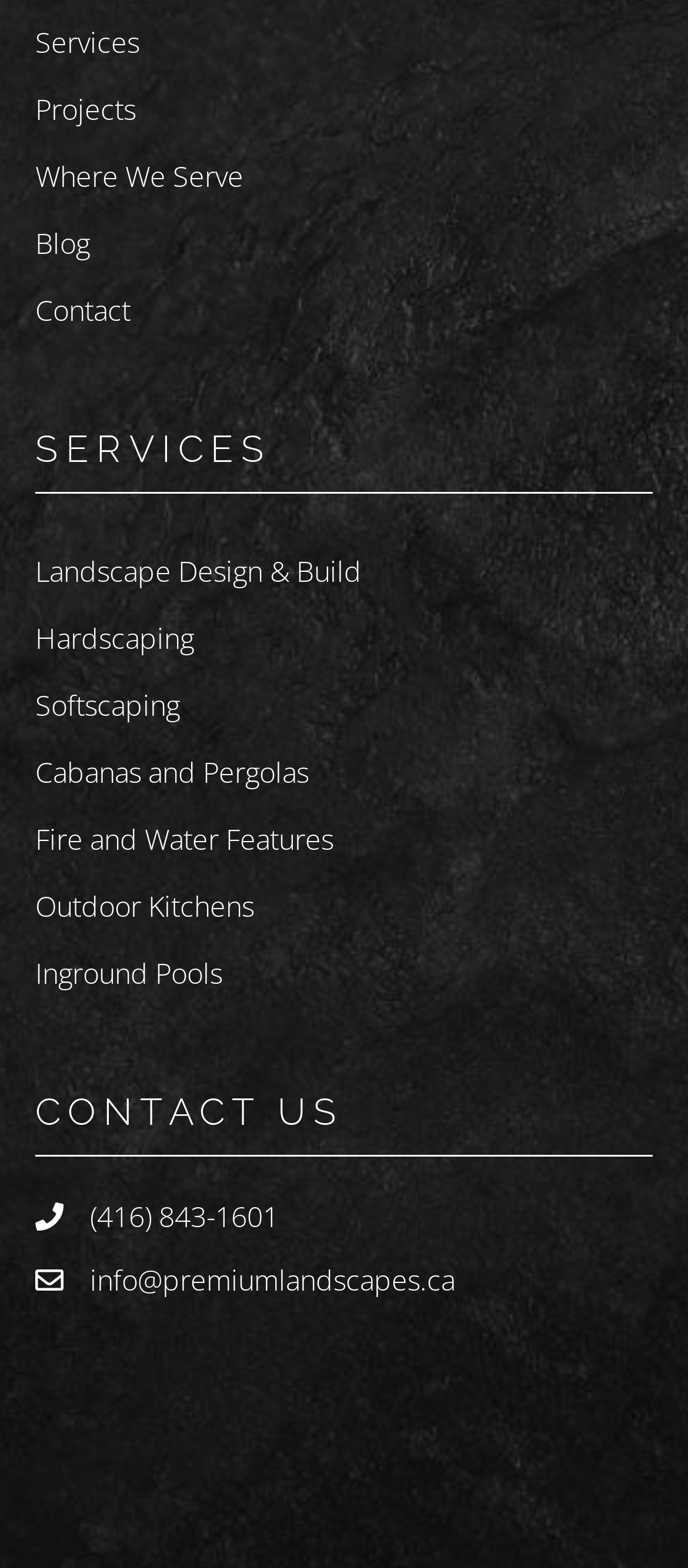Provide a short, one-word or phrase answer to the question below:
What type of services does the company offer?

Landscape design and build